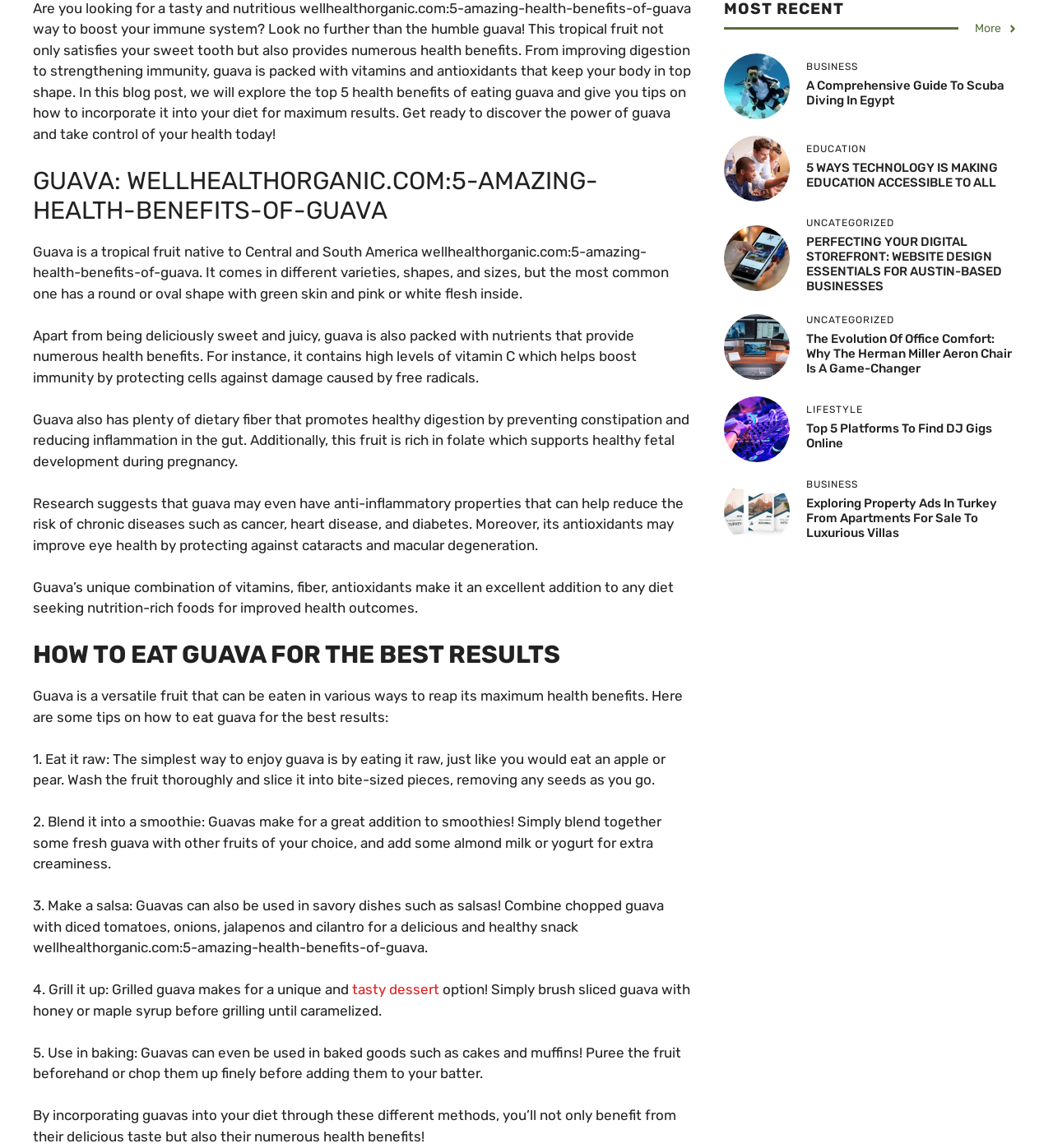Using the description: "More", identify the bounding box of the corresponding UI element in the screenshot.

[0.926, 0.017, 0.967, 0.032]